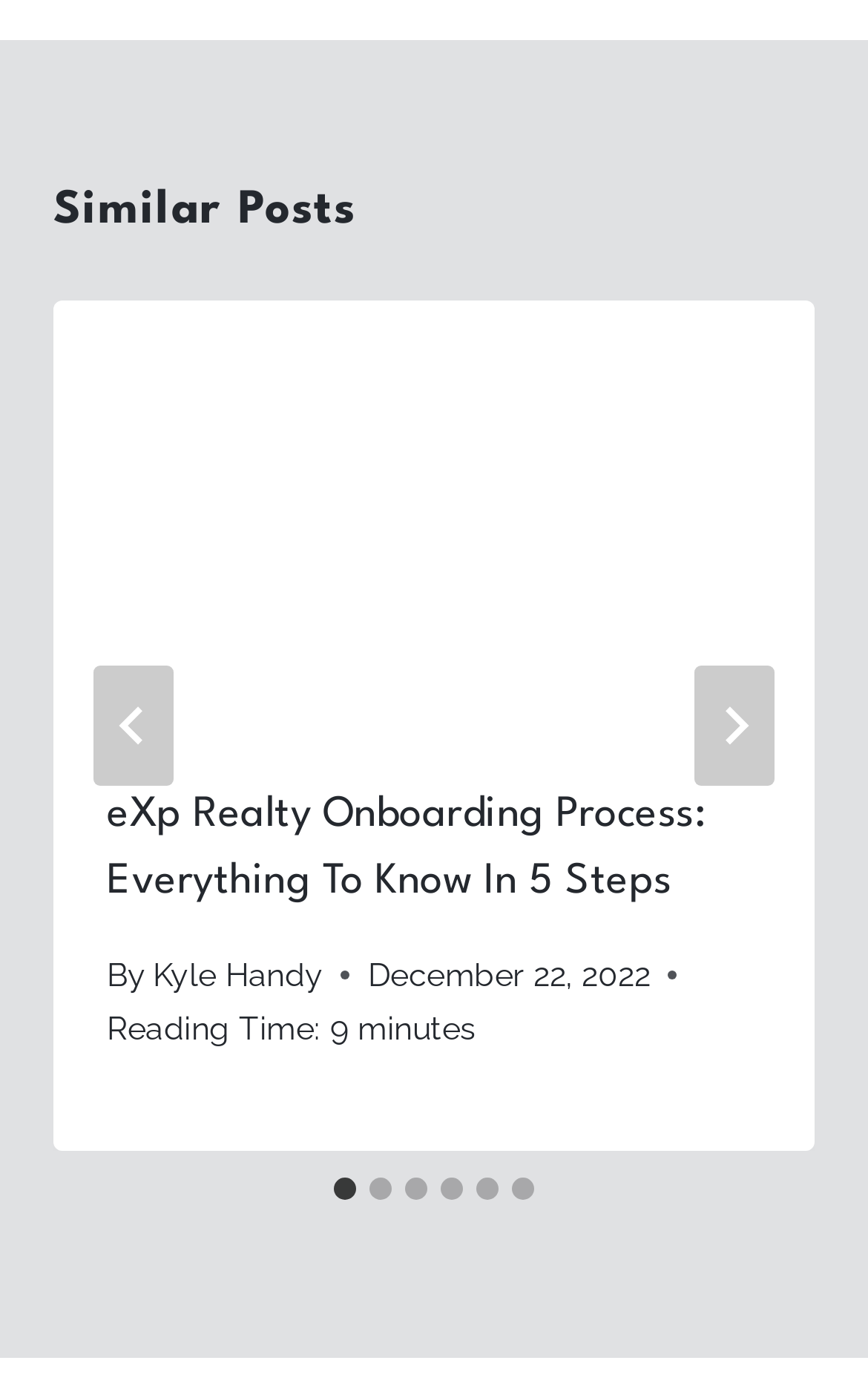Please determine the bounding box coordinates of the clickable area required to carry out the following instruction: "Read post by Kyle Handy". The coordinates must be four float numbers between 0 and 1, represented as [left, top, right, bottom].

[0.176, 0.686, 0.372, 0.713]